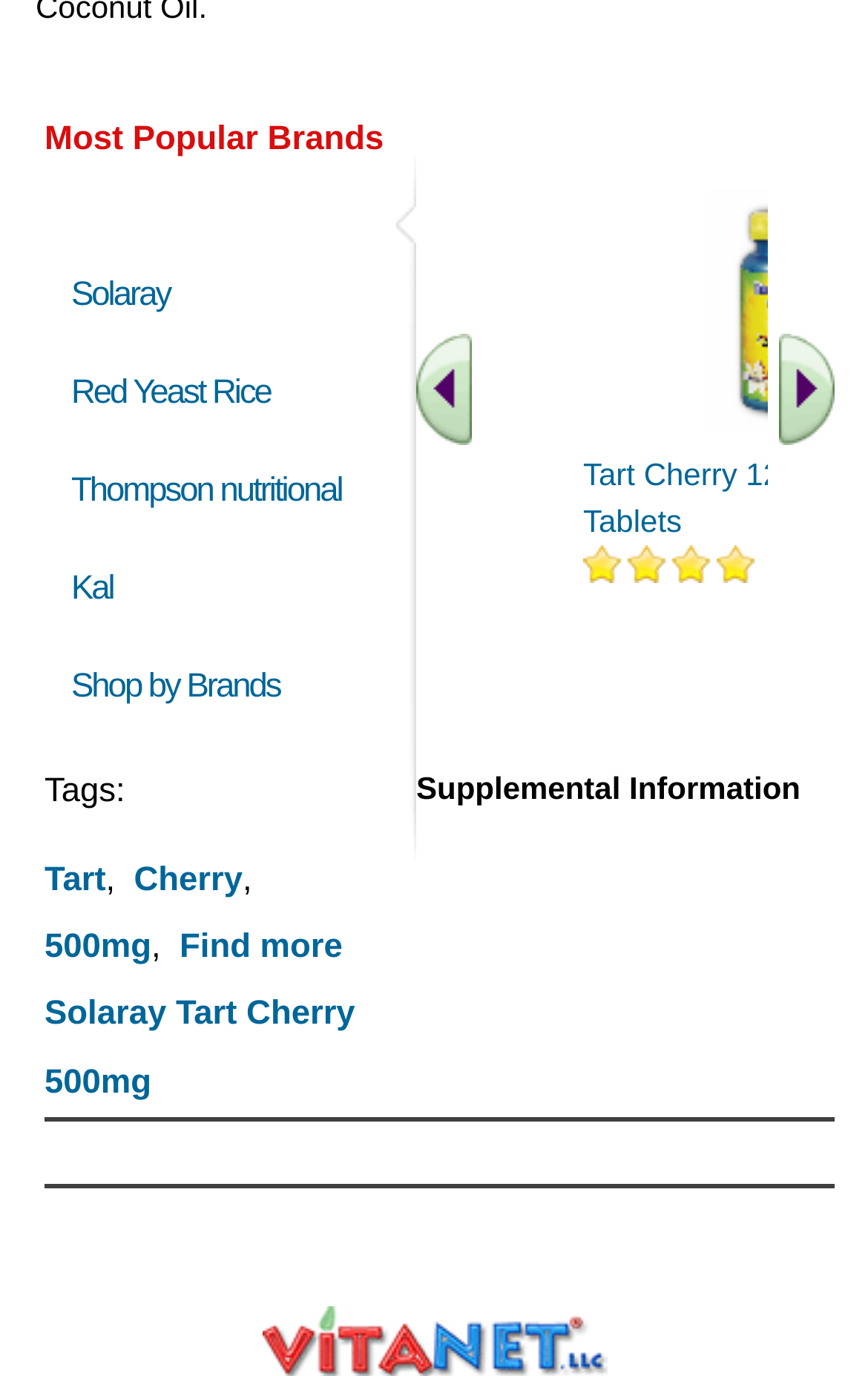How many navigation links are there?
Answer with a single word or phrase by referring to the visual content.

2